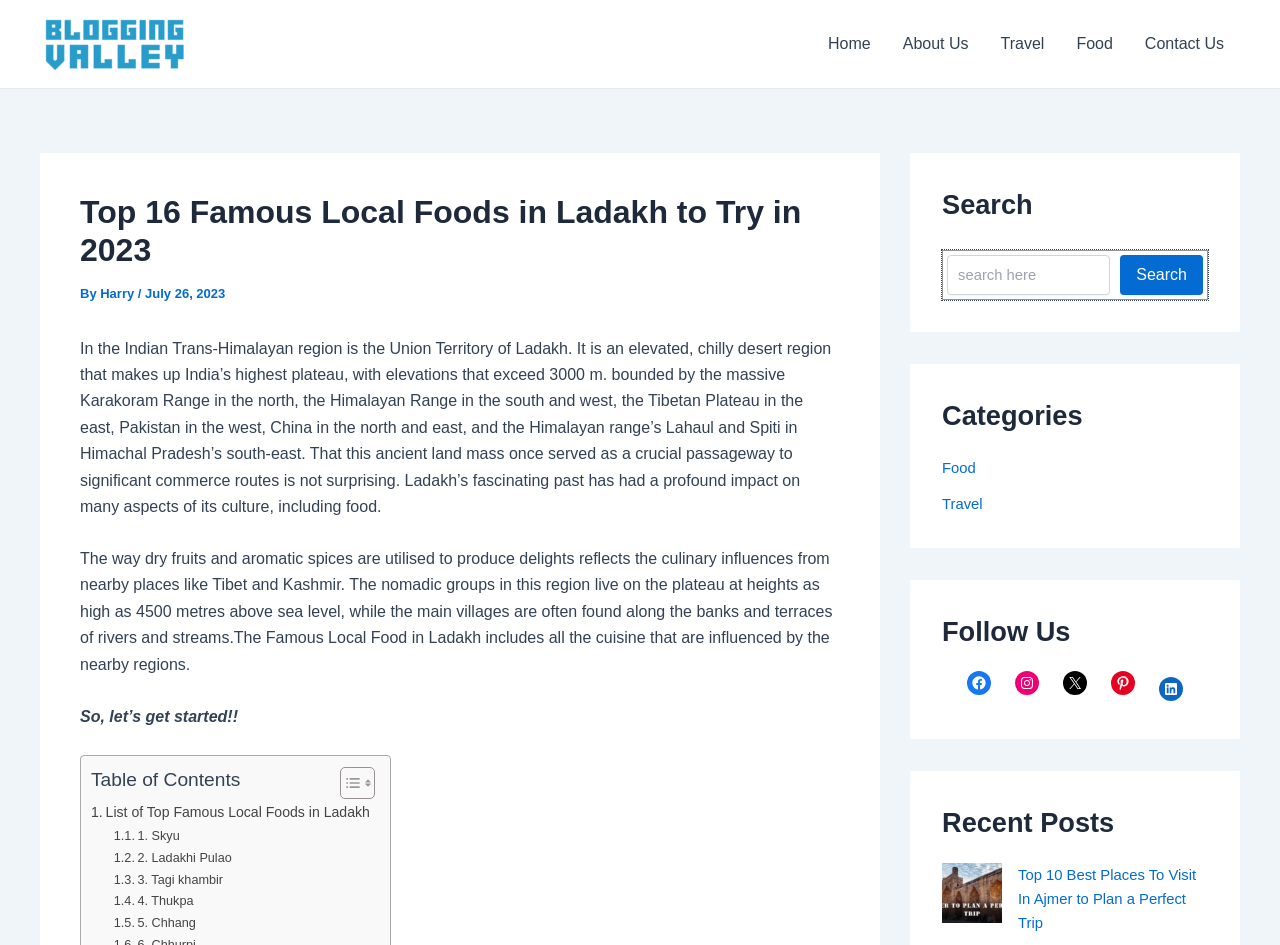Please determine the bounding box coordinates of the clickable area required to carry out the following instruction: "Visit the Australian Tax Office website". The coordinates must be four float numbers between 0 and 1, represented as [left, top, right, bottom].

None